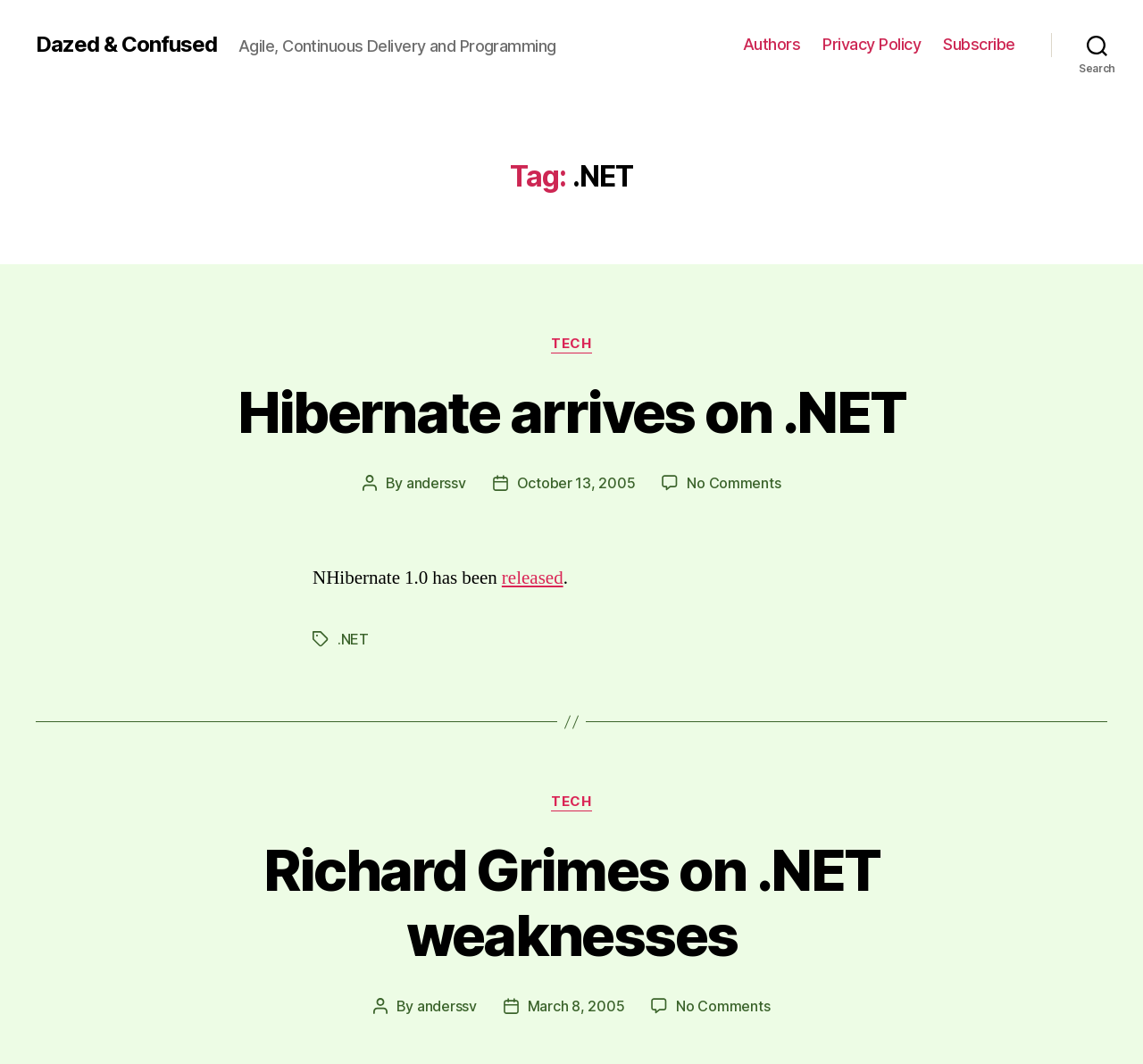Please provide a detailed answer to the question below based on the screenshot: 
Who wrote the post 'Richard Grimes on .NET weaknesses'?

I looked at the post 'Richard Grimes on .NET weaknesses' and found the author information below it, which says 'By anderssv', indicating that anderssv is the author of the post.